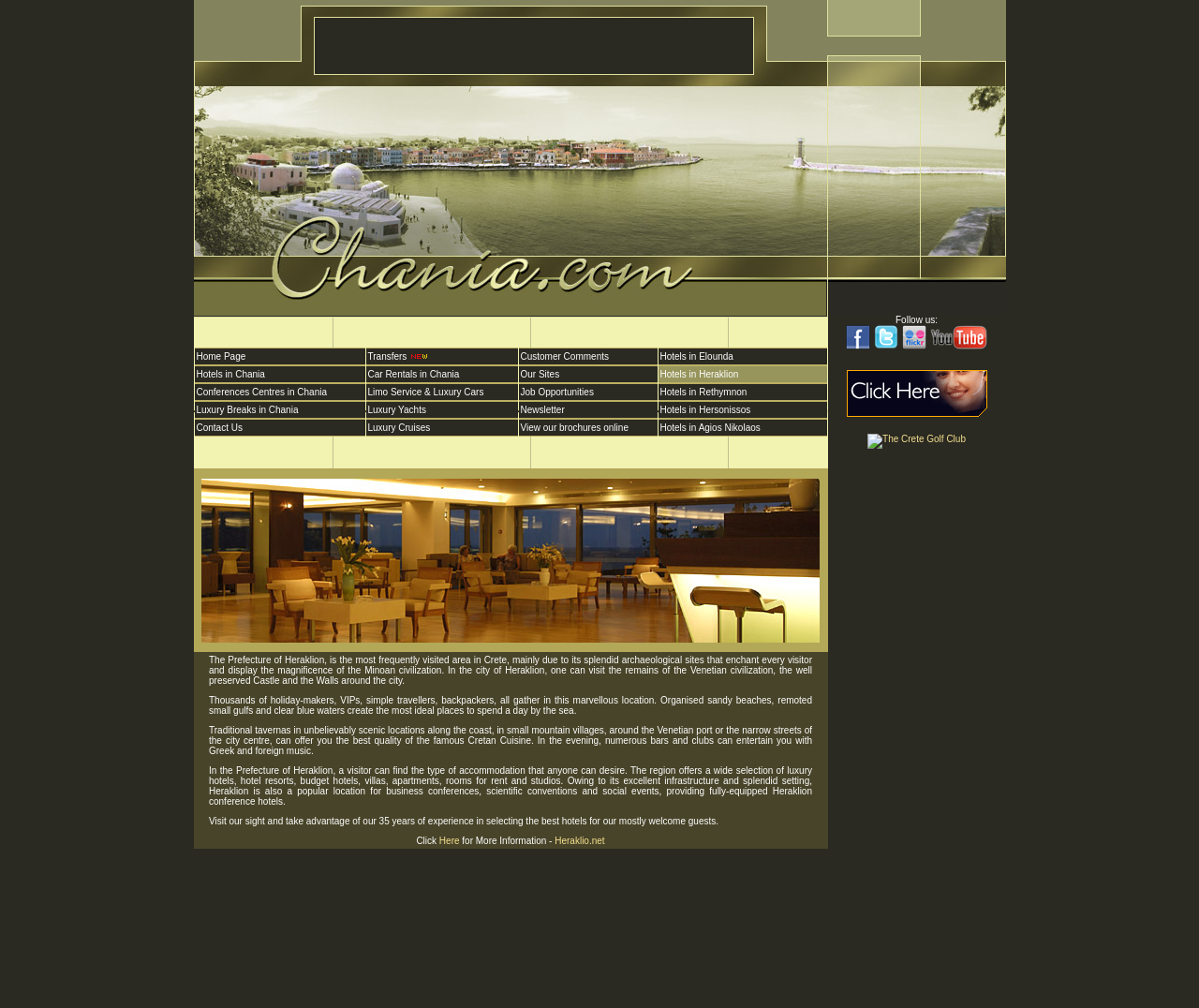Can you look at the image and give a comprehensive answer to the question:
What is the theme of the webpage?

Based on the content and structure of the webpage, it appears that the theme is related to travel and tourism, specifically focusing on accommodations, transportation, and activities in Crete, Greece.